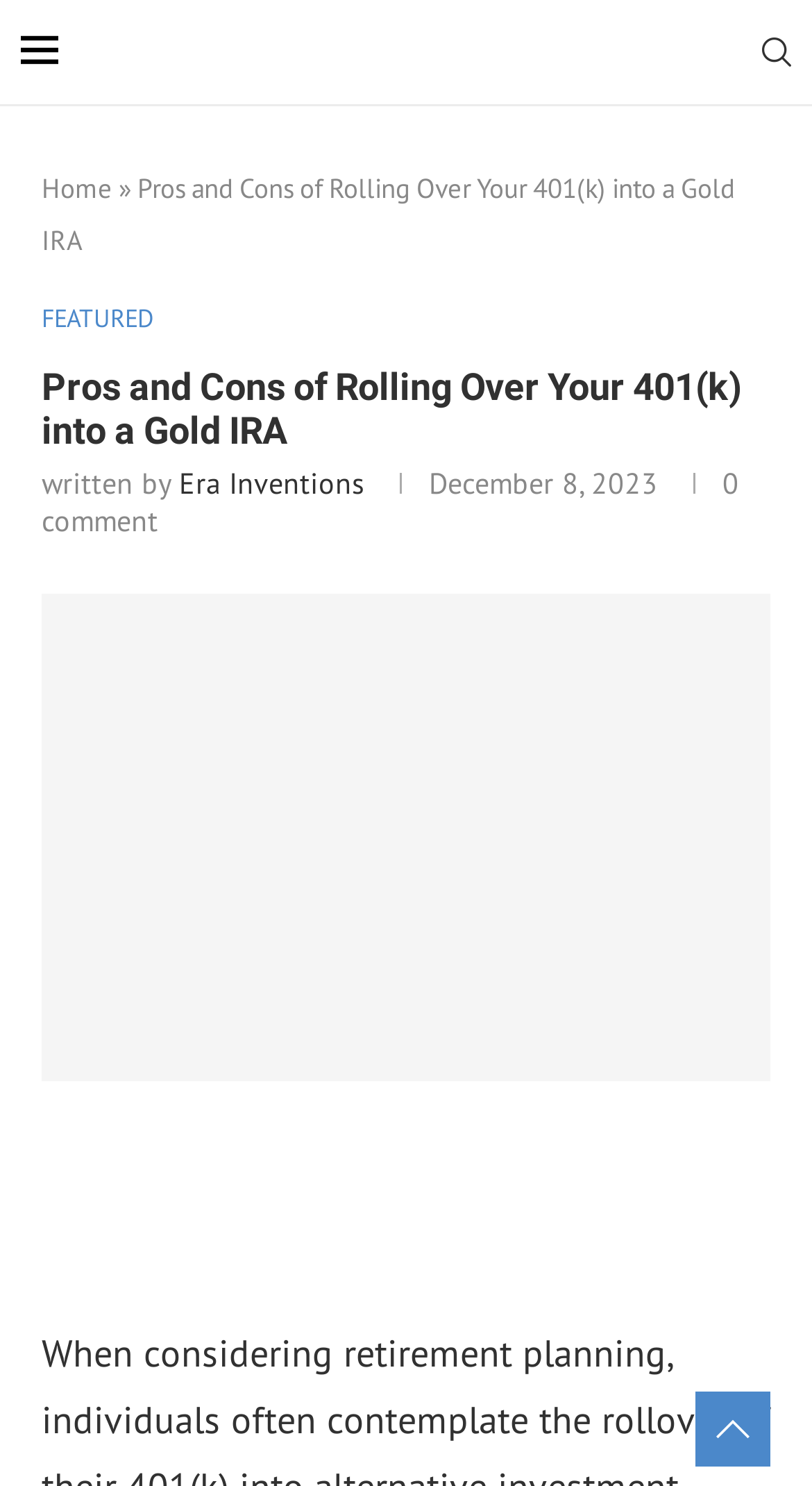Using the provided element description, identify the bounding box coordinates as (top-left x, top-left y, bottom-right x, bottom-right y). Ensure all values are between 0 and 1. Description: Era Inventions

[0.221, 0.313, 0.449, 0.338]